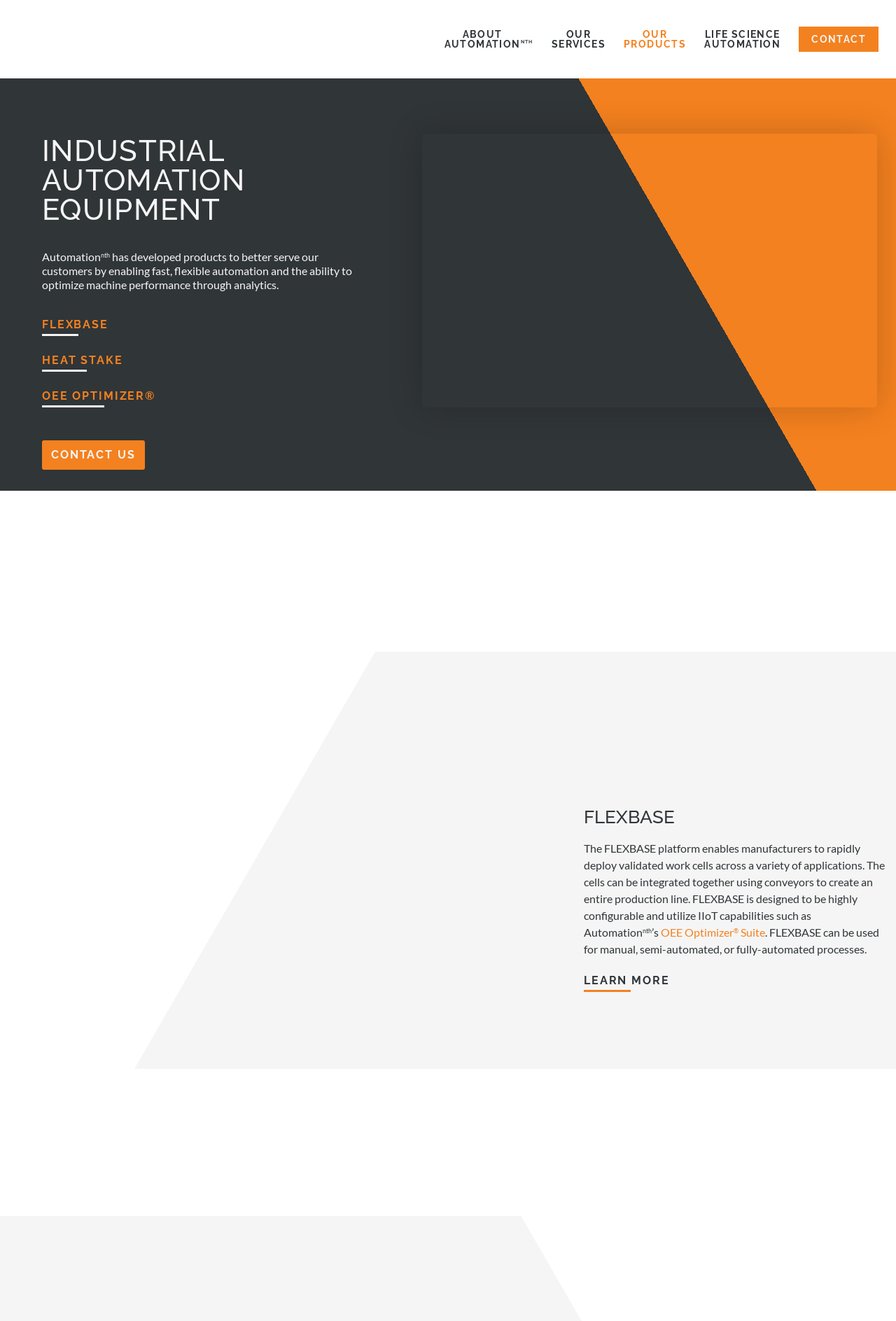Please respond to the question using a single word or phrase:
What is OEE Optimizer?

A suite